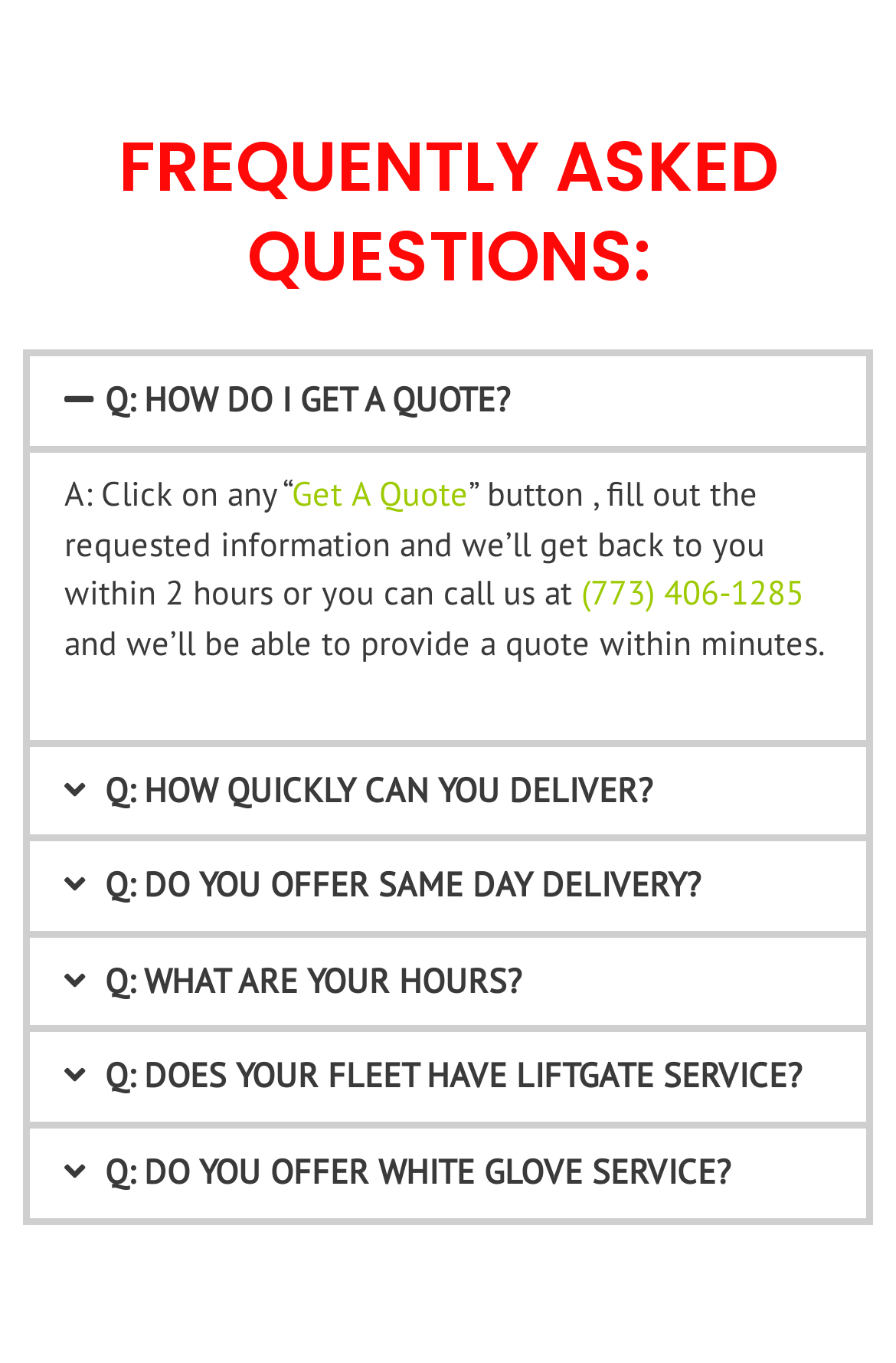Locate the bounding box coordinates of the area that needs to be clicked to fulfill the following instruction: "Click on 'Q: HOW DO I GET A QUOTE?' tab". The coordinates should be in the format of four float numbers between 0 and 1, namely [left, top, right, bottom].

[0.033, 0.262, 0.967, 0.327]